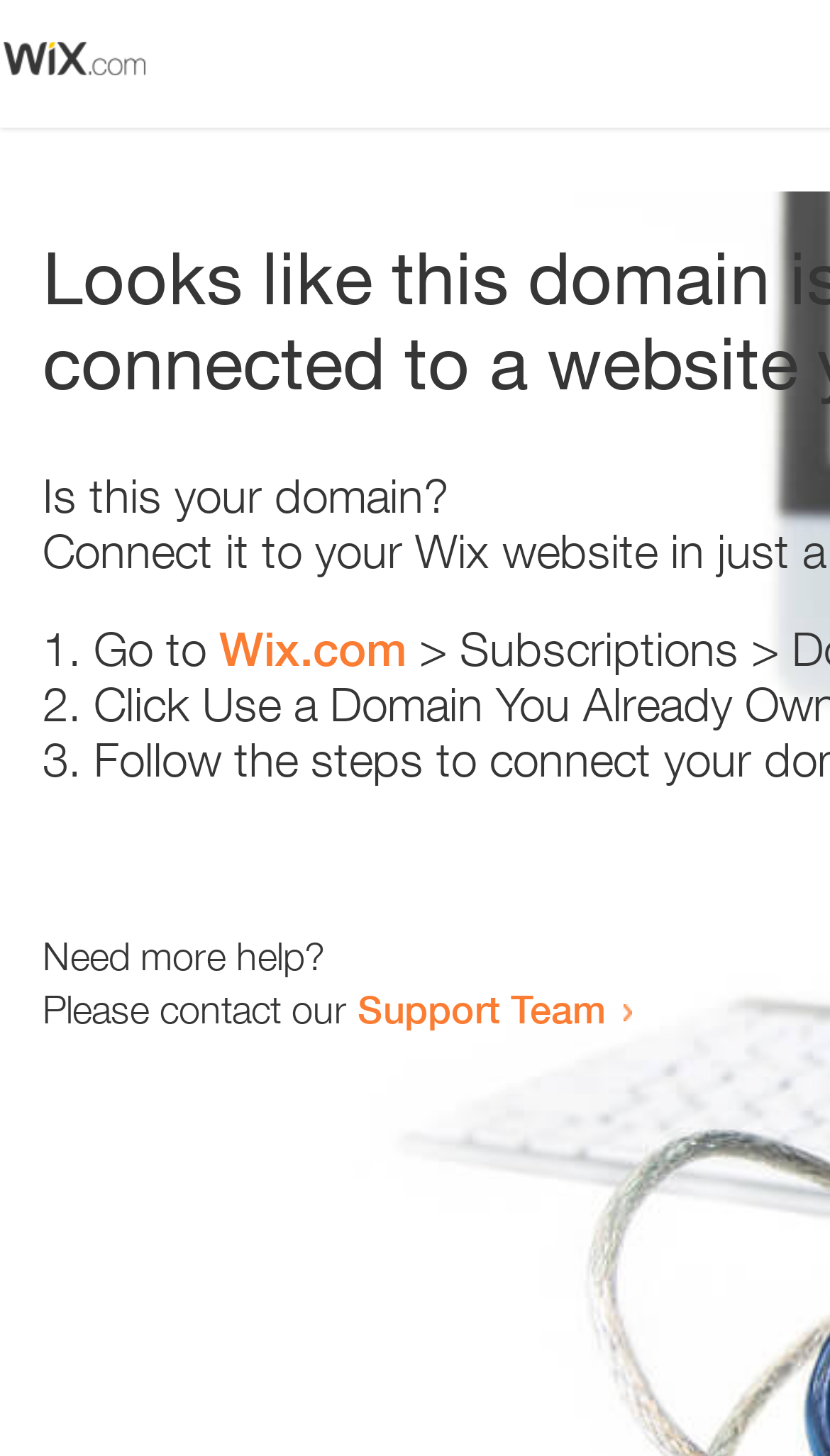Please provide a one-word or phrase answer to the question: 
What is the vertical position of the 'Need more help?' text?

bottom